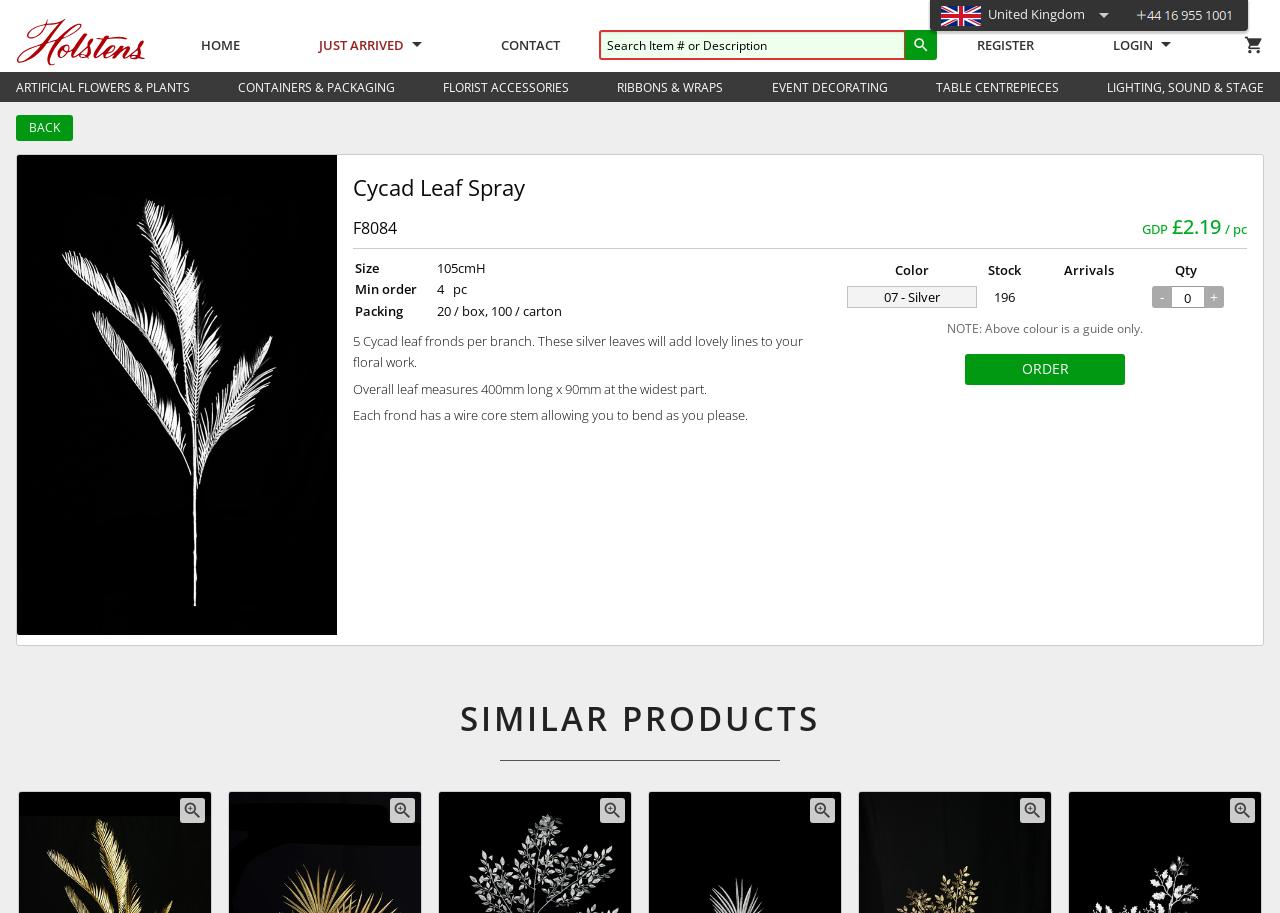Kindly determine the bounding box coordinates of the area that needs to be clicked to fulfill this instruction: "View shopping cart".

[0.972, 0.037, 0.988, 0.06]